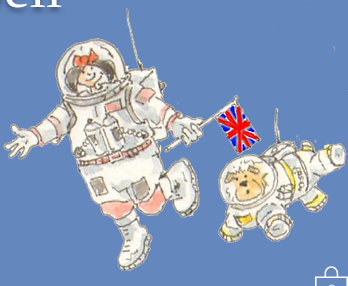What is the bear wearing?
Based on the image content, provide your answer in one word or a short phrase.

Space suit